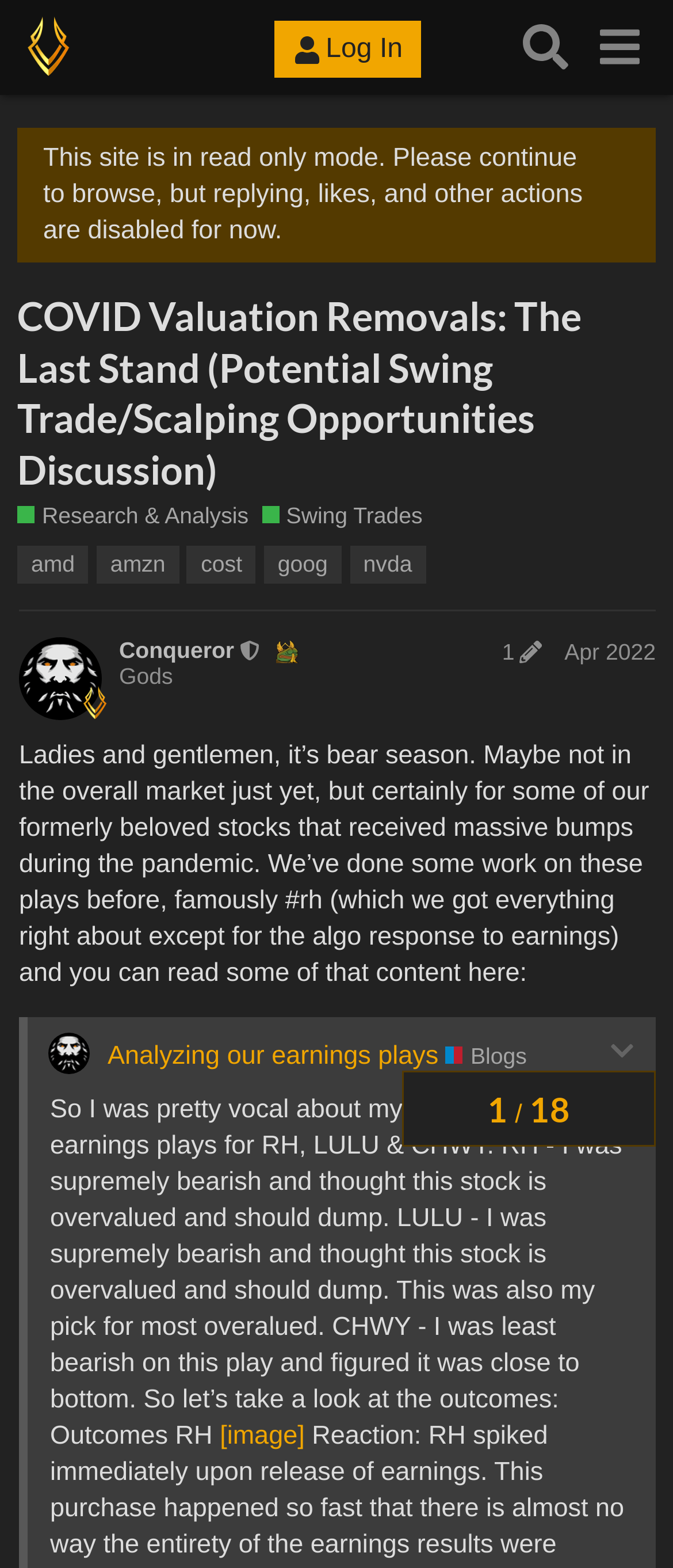Summarize the webpage with a detailed and informative caption.

This webpage appears to be a discussion forum or blog post focused on stock market analysis and trading opportunities. At the top of the page, there is a header section with a logo and links to various sections of the website, including "Valhalla", "Log In", "Search", and a menu button. Below this, there is a notification stating that the site is in read-only mode.

The main content of the page is a blog post titled "COVID Valuation Removals: The Last Stand (Potential Swing Trade/Scalping Opportunities Discussion)". The post is divided into sections, with headings and links to related topics such as "Research & Analysis" and "Swing Trades". There is also a list of tags or keywords, including "amd", "amzn", "cost", "goog", and "nvda".

The main body of the post discusses the author's analysis of various stocks, including RH, LULU, and CHWY, and their performance during the pandemic. The text is interspersed with links to other related content, such as "Analyzing our earnings plays" and "Blogs". There are also buttons and images throughout the post, including a "pepepray" button and an image of a chart.

At the bottom of the page, there is a section with a heading "1" and a progress bar, indicating that the user is on page 1 of 18. There is also a link to the next page and a button to expand or collapse the content.